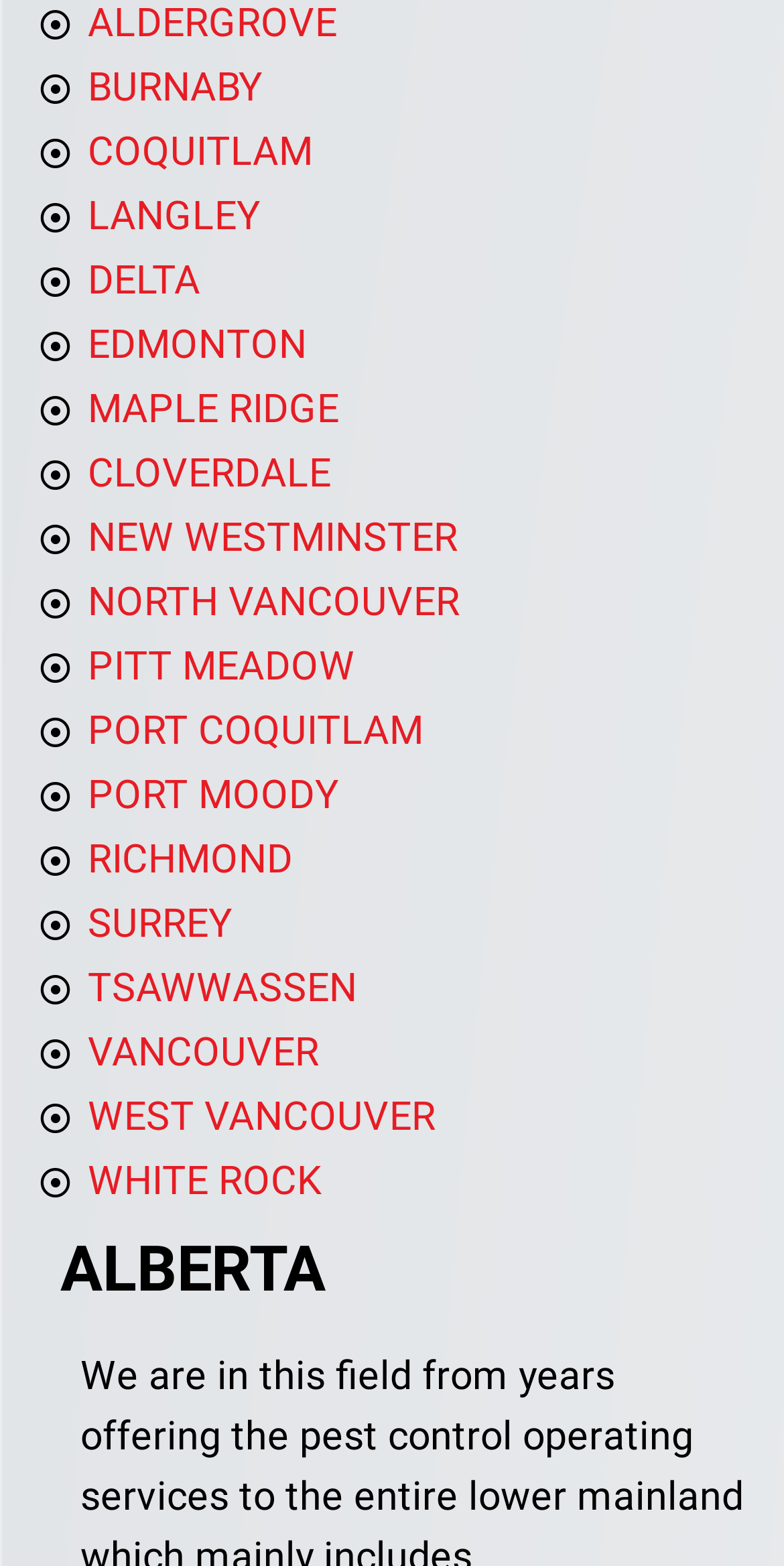Determine the bounding box for the HTML element described here: "PORT COQUITLAM". The coordinates should be given as [left, top, right, bottom] with each number being a float between 0 and 1.

[0.051, 0.447, 0.54, 0.488]